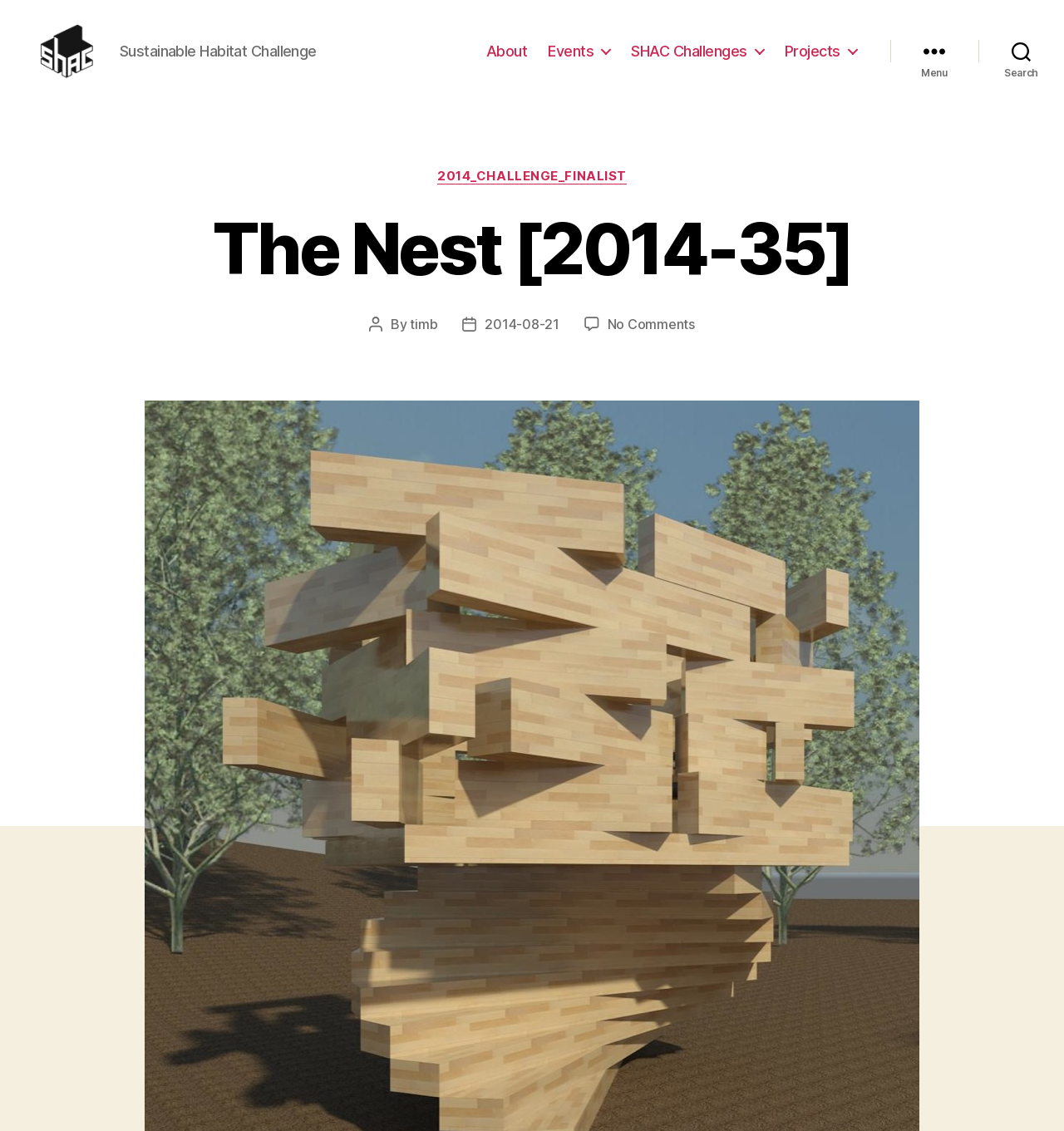Offer a detailed account of what is visible on the webpage.

The webpage is about "The Nest [2014-35]" and is related to the Sustainable Habitat Challenge (SHAC). At the top left, there is a link to SHAC accompanied by an image with the same name. Next to it, the full name "Sustainable Habitat Challenge" is written in text. 

On the top right, there is a horizontal navigation menu with links to "About", "Events", "SHAC Challenges", and "Projects". Below this menu, there are two buttons, "Menu" and "Search", aligned horizontally.

The main content of the page is divided into sections. The title "The Nest [2014-35]" is a heading, followed by a section with categories. There is a link to "2014_CHALLENGE_FINALIST" and a text "Categories" above it. 

Below the categories section, there is information about the post, including the author "timb", the post date "2014-08-21", and a note that there are "No Comments on The Nest [2014-35]".